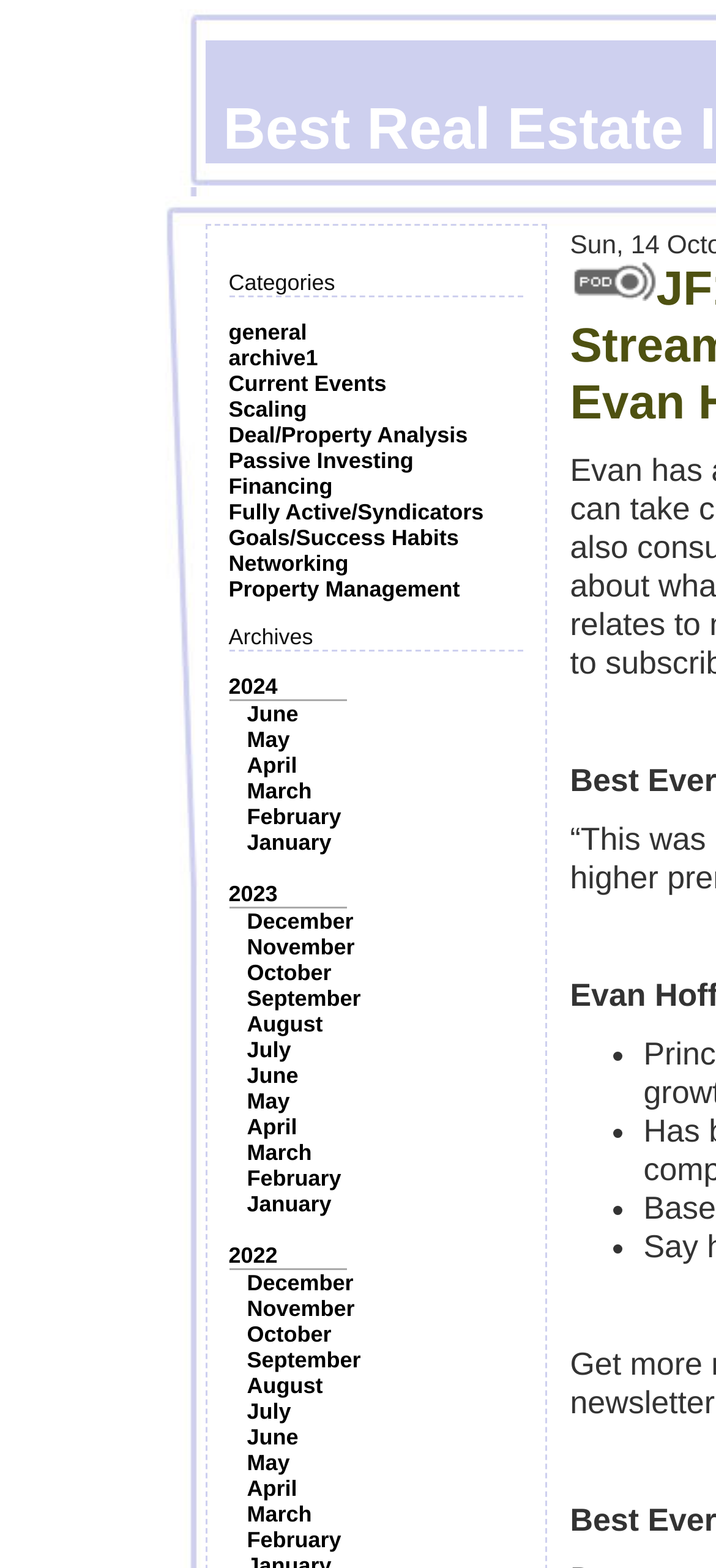Locate the bounding box coordinates of the clickable region to complete the following instruction: "Explore 'Fully Active/Syndicators' topic."

[0.319, 0.318, 0.675, 0.335]